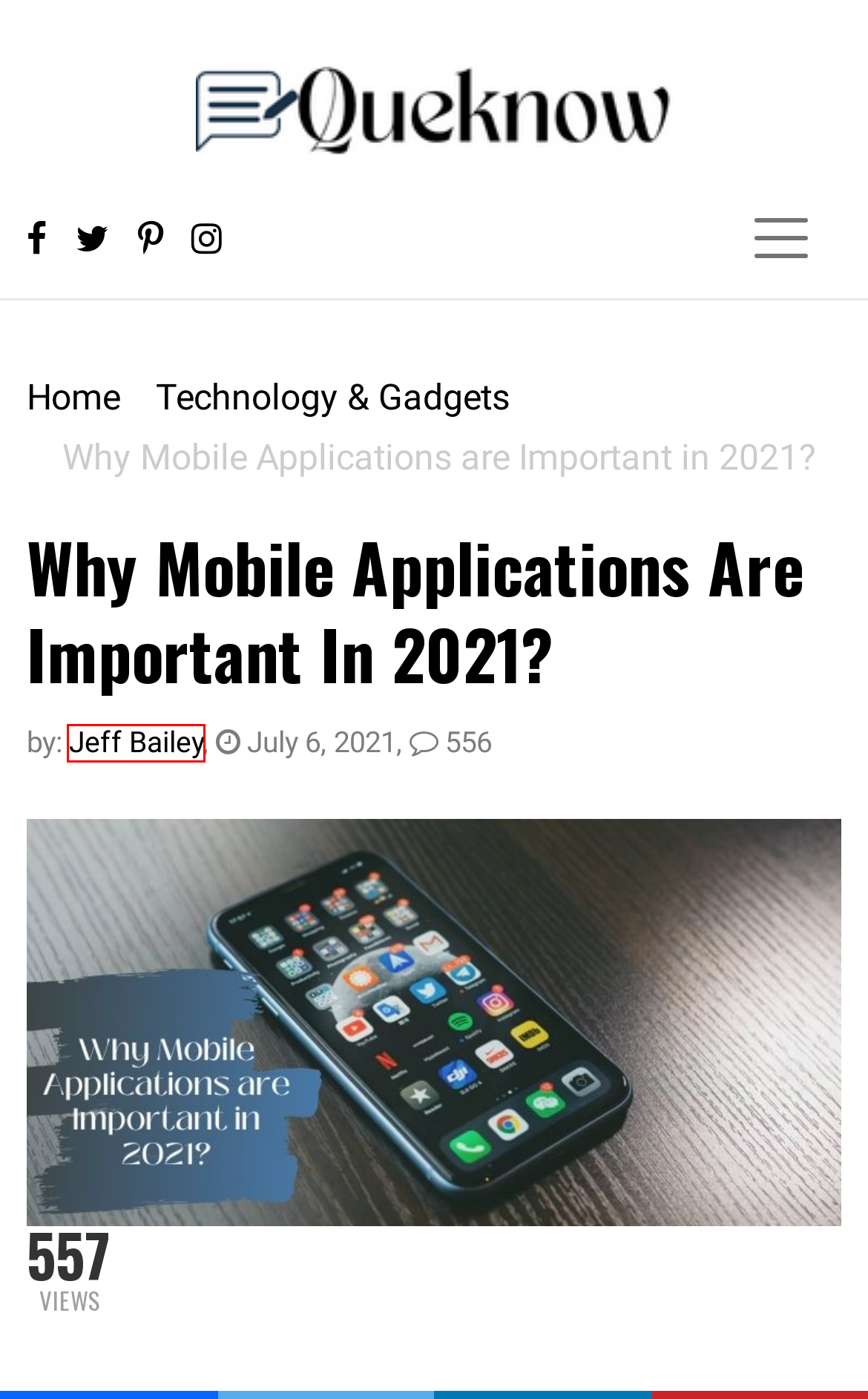You have a screenshot of a webpage with a red bounding box around an element. Select the webpage description that best matches the new webpage after clicking the element within the red bounding box. Here are the descriptions:
A. Numerology Articles - Queknow
B. Blogs On Gardening - Queknow
C. Ai 21m Series Capitalkauflinforbes Queknow
D. QueKnow - Tips, Help, Ideas, Guidance And Knowledge Sharing
E. Best Ideas And Topics On Recent Technology
F. How Adwords Can You Increase Your Business Profits Queknow
G. Blogs Reviews - Queknow
H. Jeff Bailey - Queknow

H